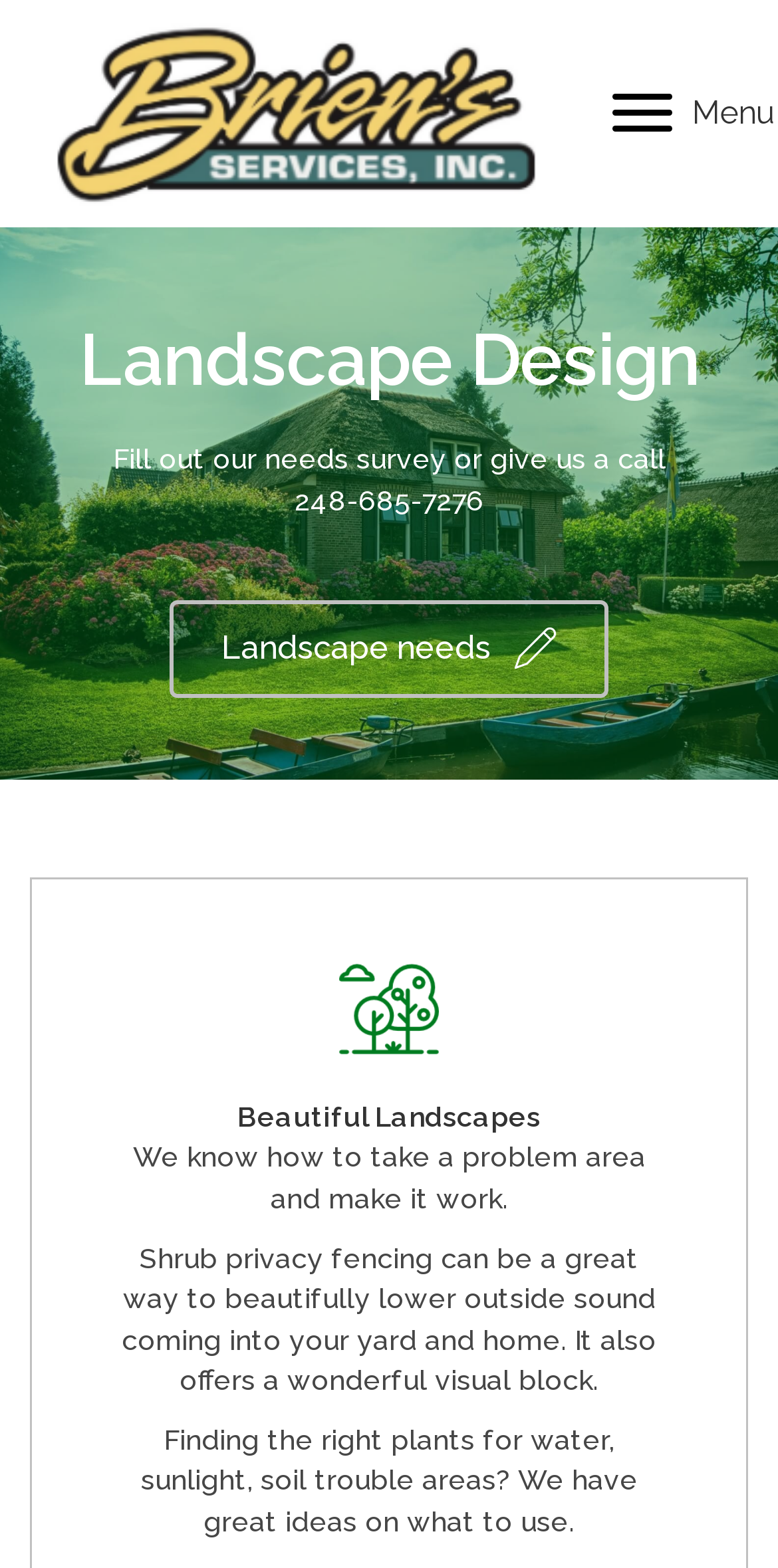Examine the screenshot and answer the question in as much detail as possible: What is the theme of the image on the webpage?

I found this information by looking at the image elements on the webpage, specifically the one with the filename '032 Fruit'.